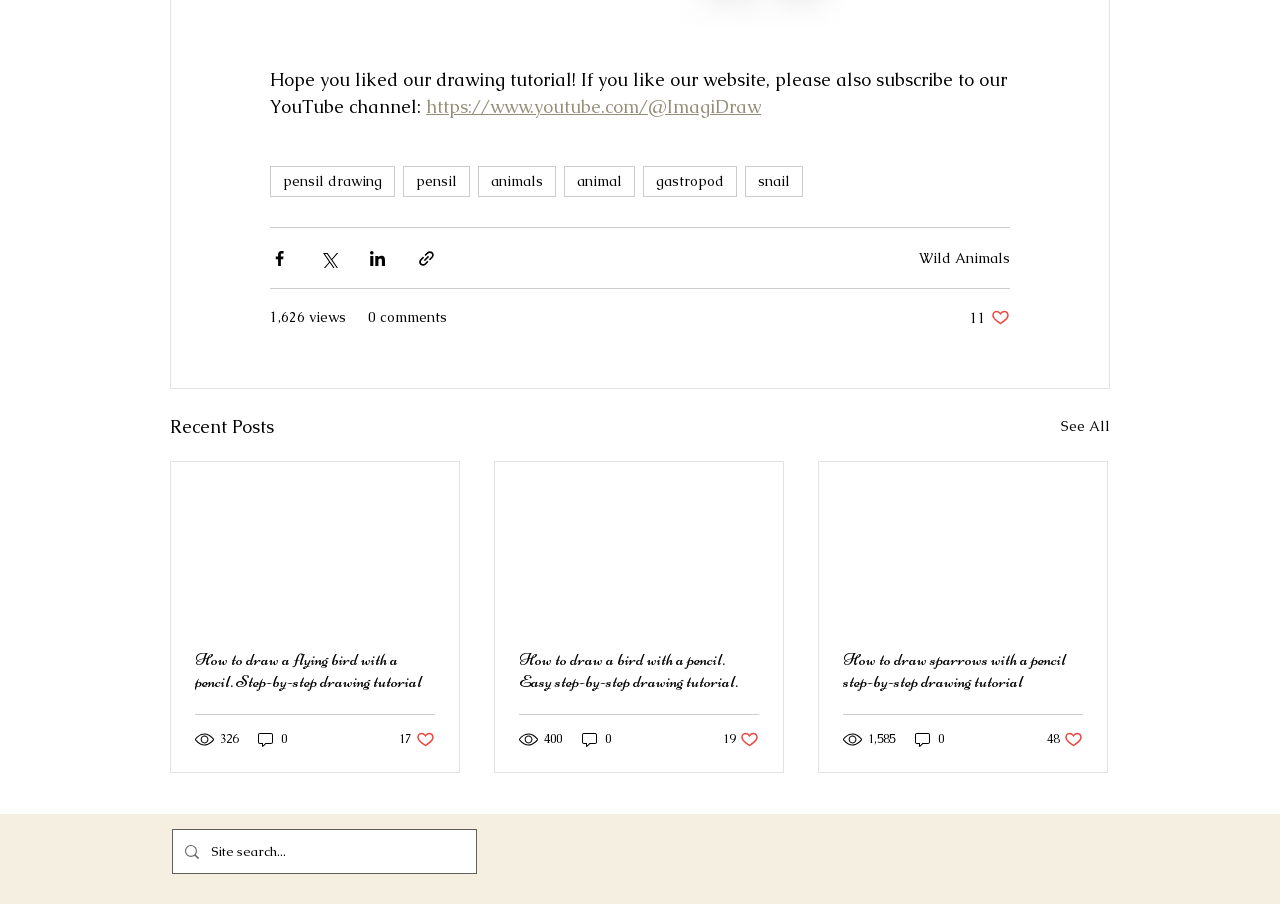Using the information from the screenshot, answer the following question thoroughly:
What is the topic of the third article?

I found the third article on the webpage, which has a link with the text 'How to draw sparrows with a pencil step-by-step drawing tutorial'. This indicates that the topic of the third article is drawing sparrows.